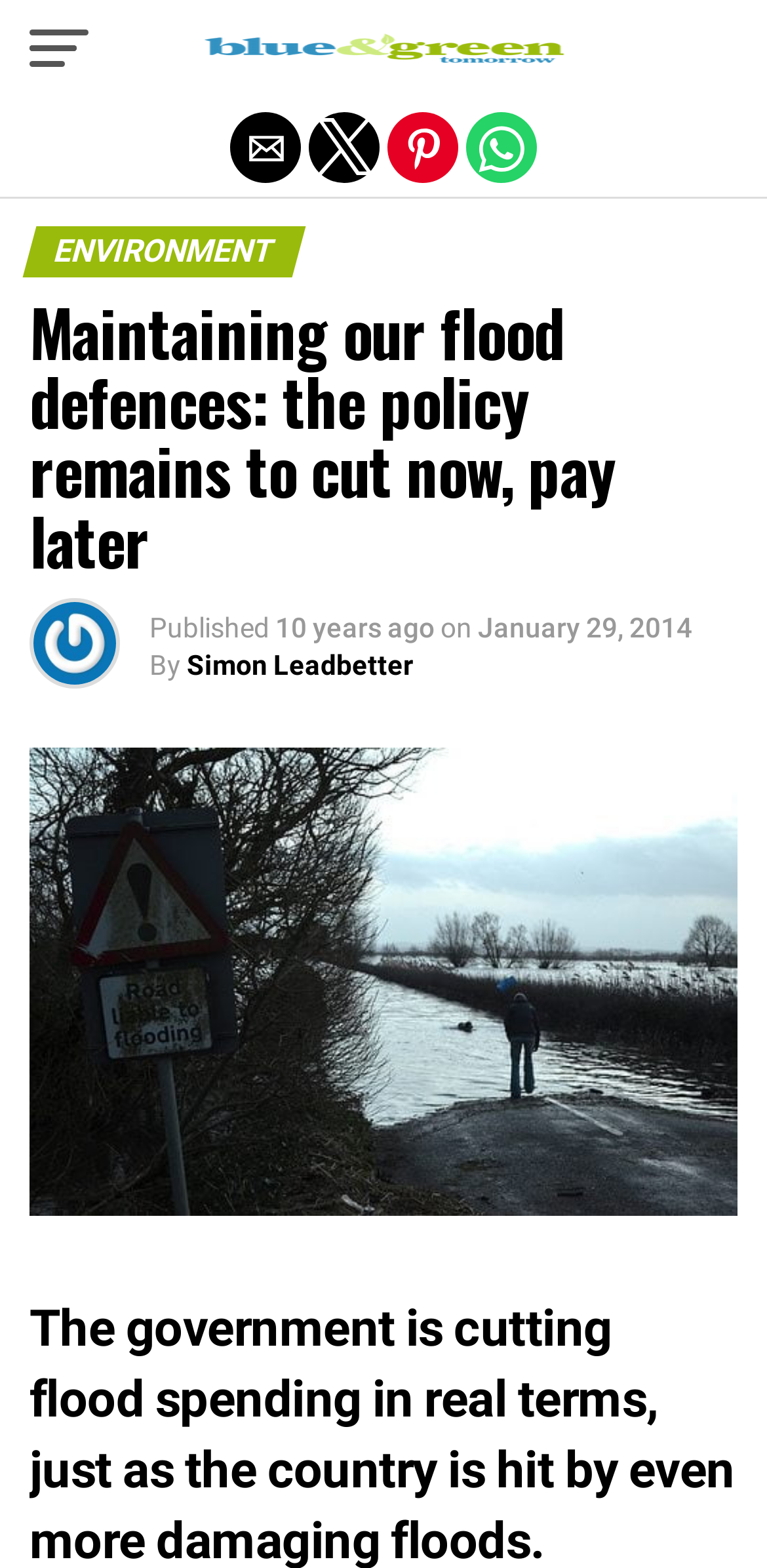What is the topic of the article?
Can you provide an in-depth and detailed response to the question?

I determined the answer by looking at the heading element with the text 'ENVIRONMENT' which is likely to be the topic of the article.